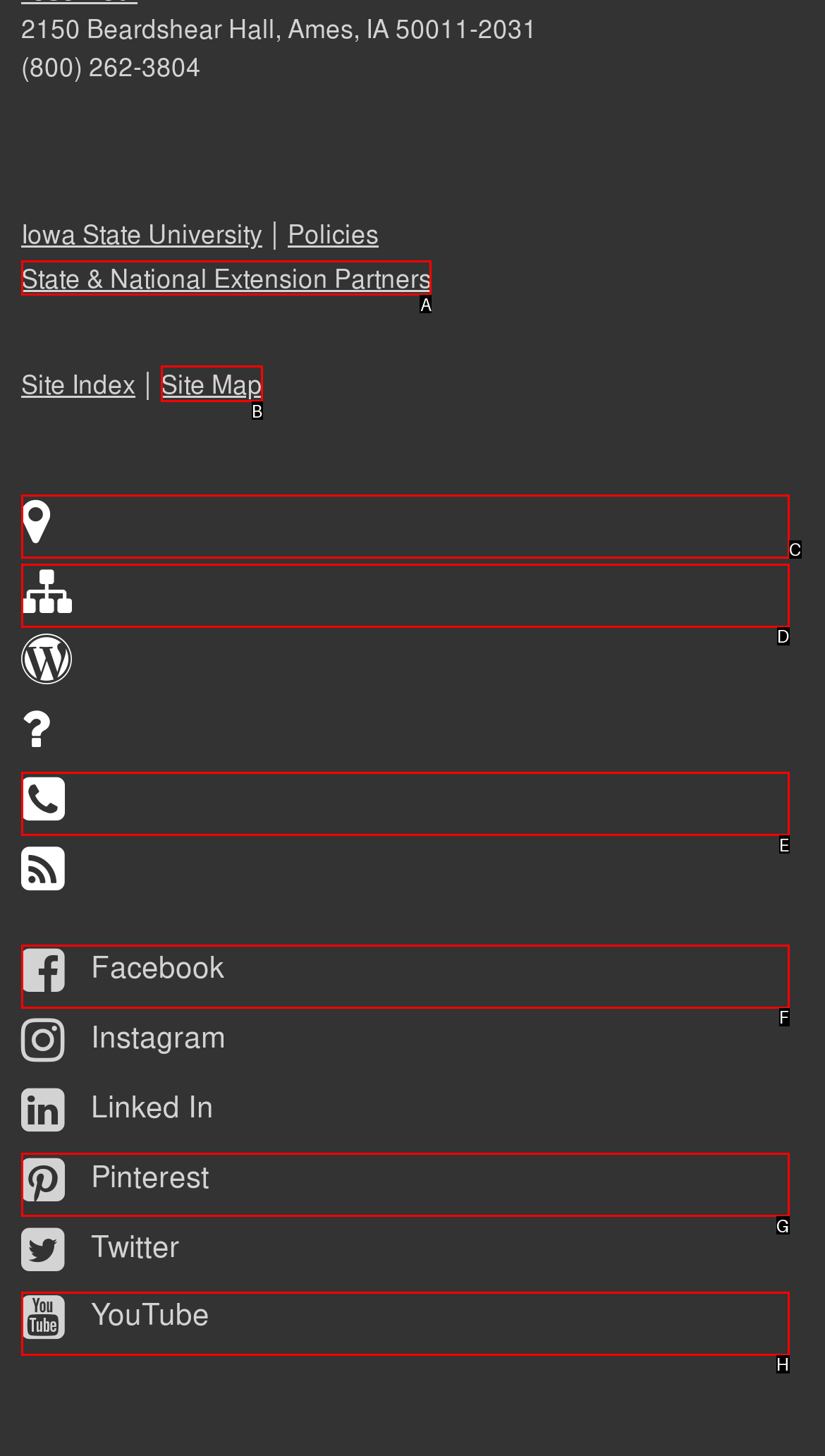From the given options, indicate the letter that corresponds to the action needed to complete this task: go to State & National Extension Partners. Respond with only the letter.

A